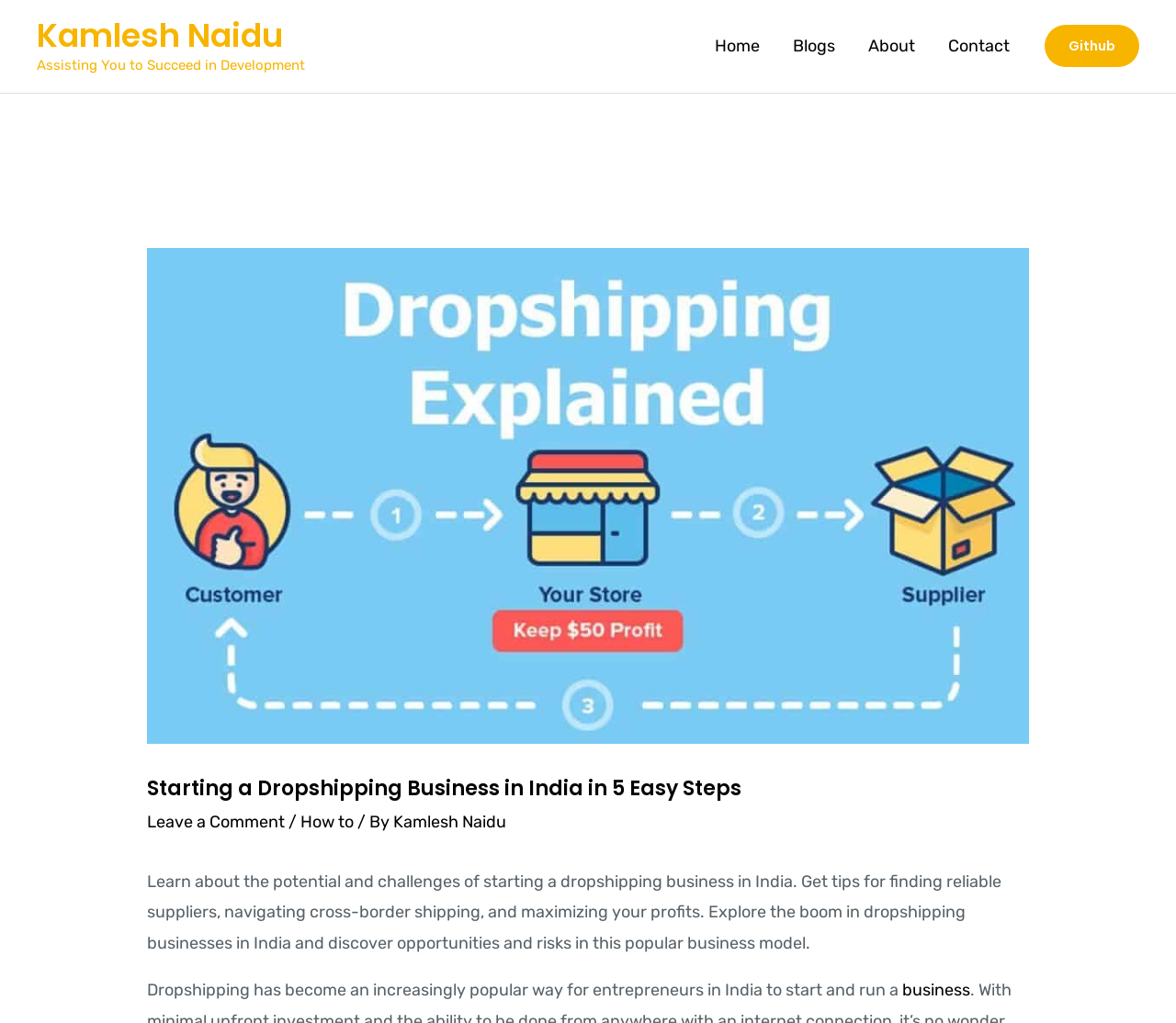Using details from the image, please answer the following question comprehensively:
What is the author's name?

The author's name is mentioned in the link 'Kamlesh Naidu' at the top of the page, and also in the link 'Kamlesh Naidu' in the article section.